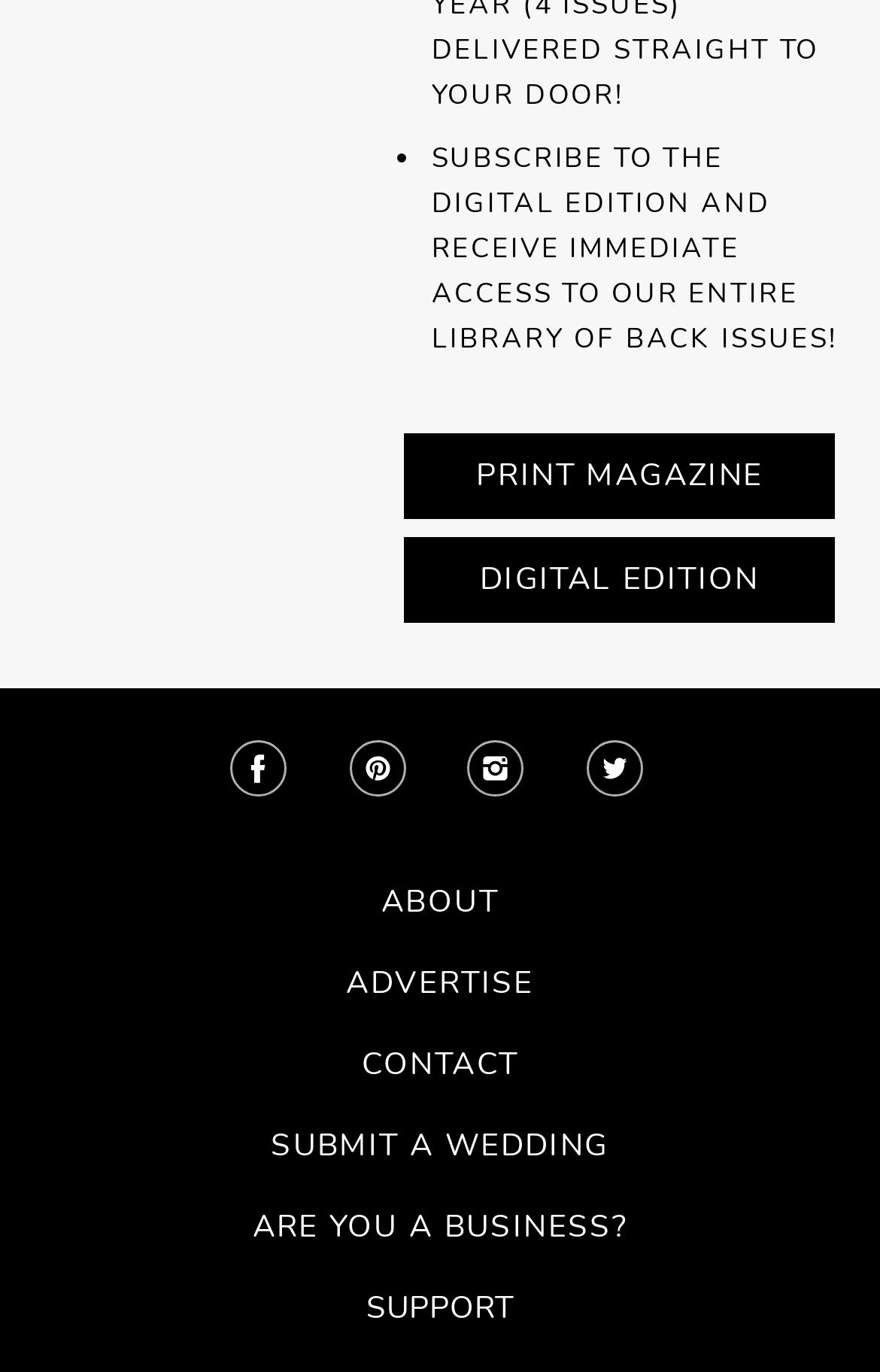Given the description of a UI element: "Print Magazine", identify the bounding box coordinates of the matching element in the webpage screenshot.

[0.449, 0.309, 0.959, 0.385]